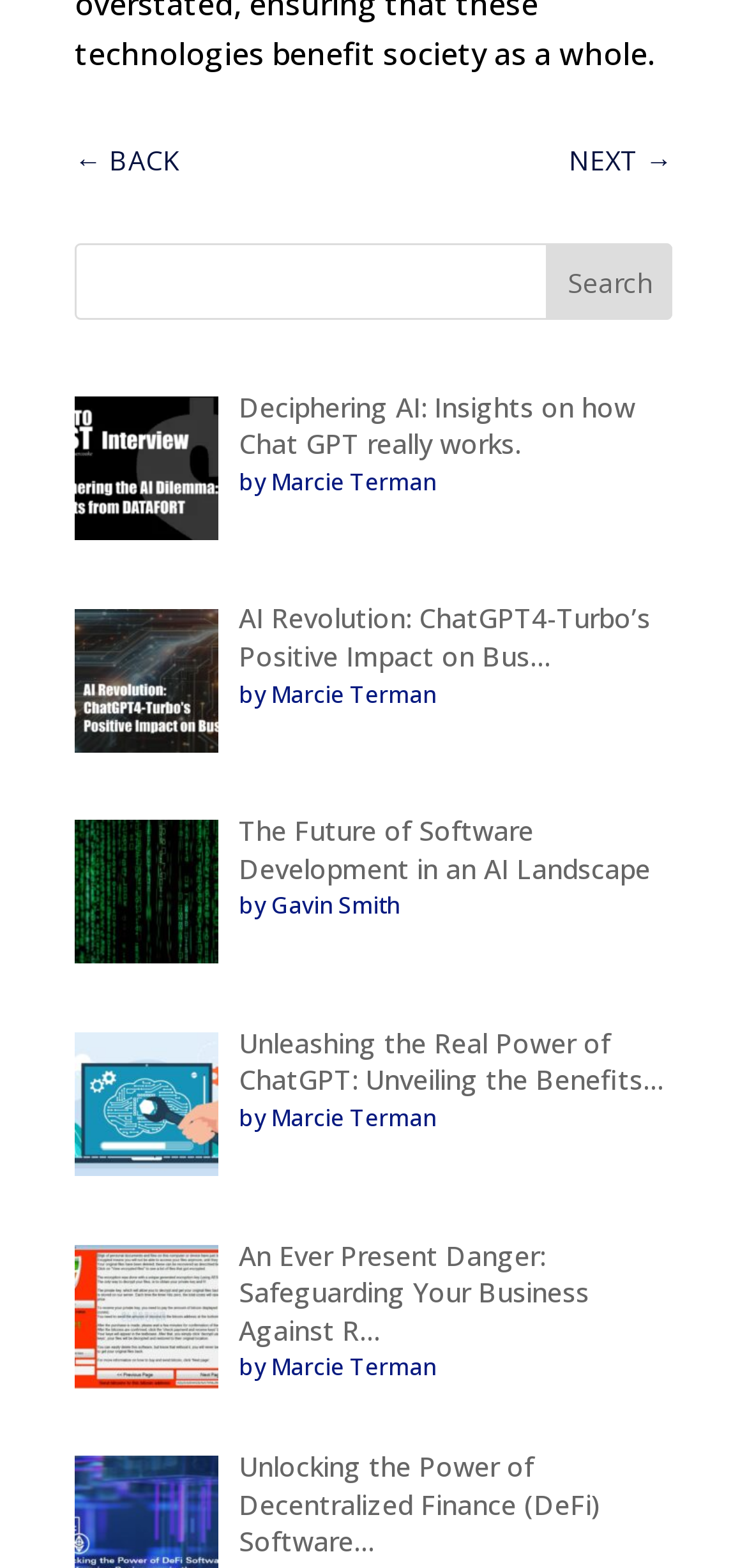Can you find the bounding box coordinates of the area I should click to execute the following instruction: "read AI Revolution article"?

[0.319, 0.383, 0.871, 0.43]